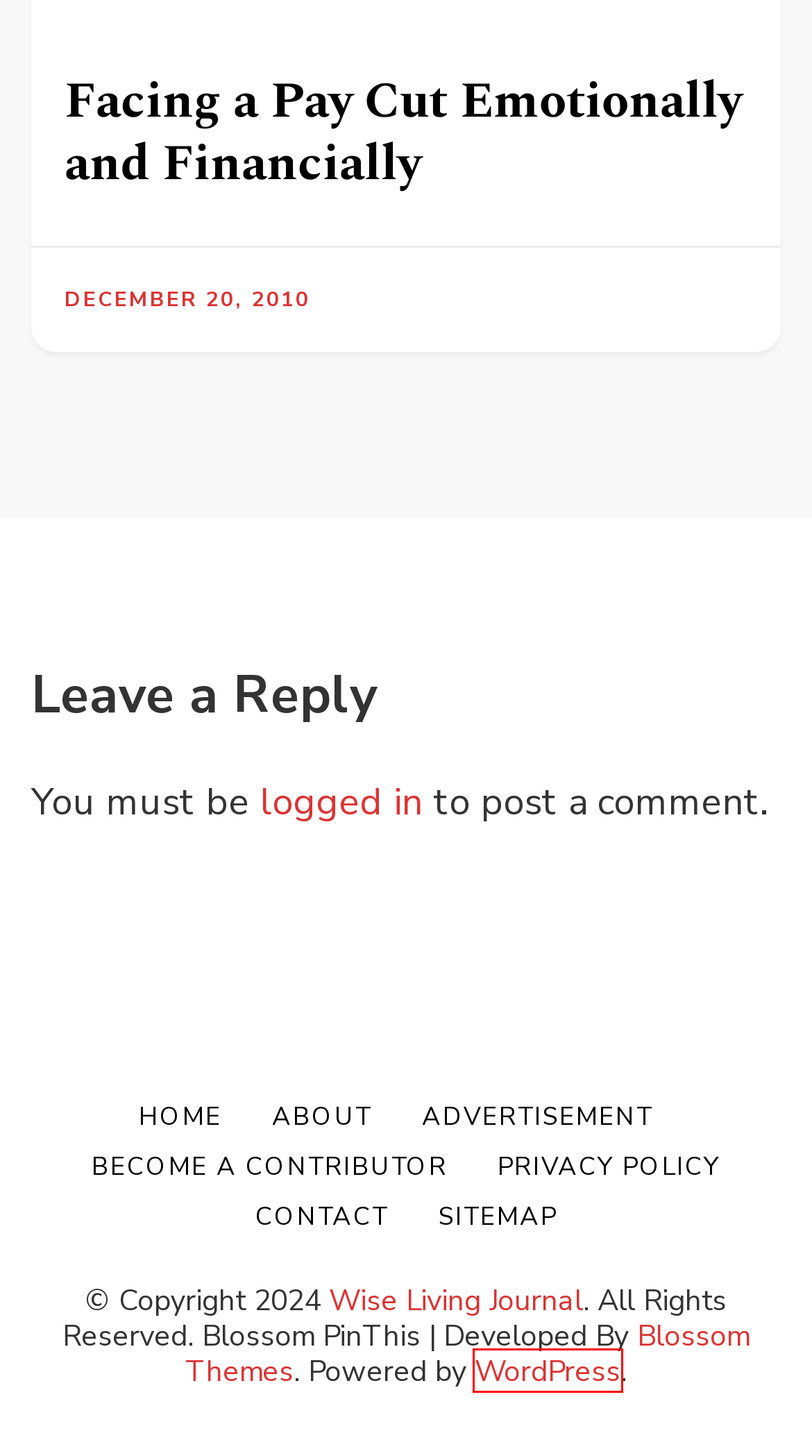Given a webpage screenshot with a red bounding box around a UI element, choose the webpage description that best matches the new webpage after clicking the element within the bounding box. Here are the candidates:
A. Privacy Policy – Wise Living Journal
B. Become a Contributor – Wise Living Journal
C. Blossom Themes: Feminine WordPress Themes and Templates
D. Advertisement – Wise Living Journal
E. Contact – Wise Living Journal
F. Blog Tool, Publishing Platform, and CMS – WordPress.org
G. Log In ‹ Wise Living Journal — WordPress
H. NC bill would end car emissions tests, require safety inspections every other year

F